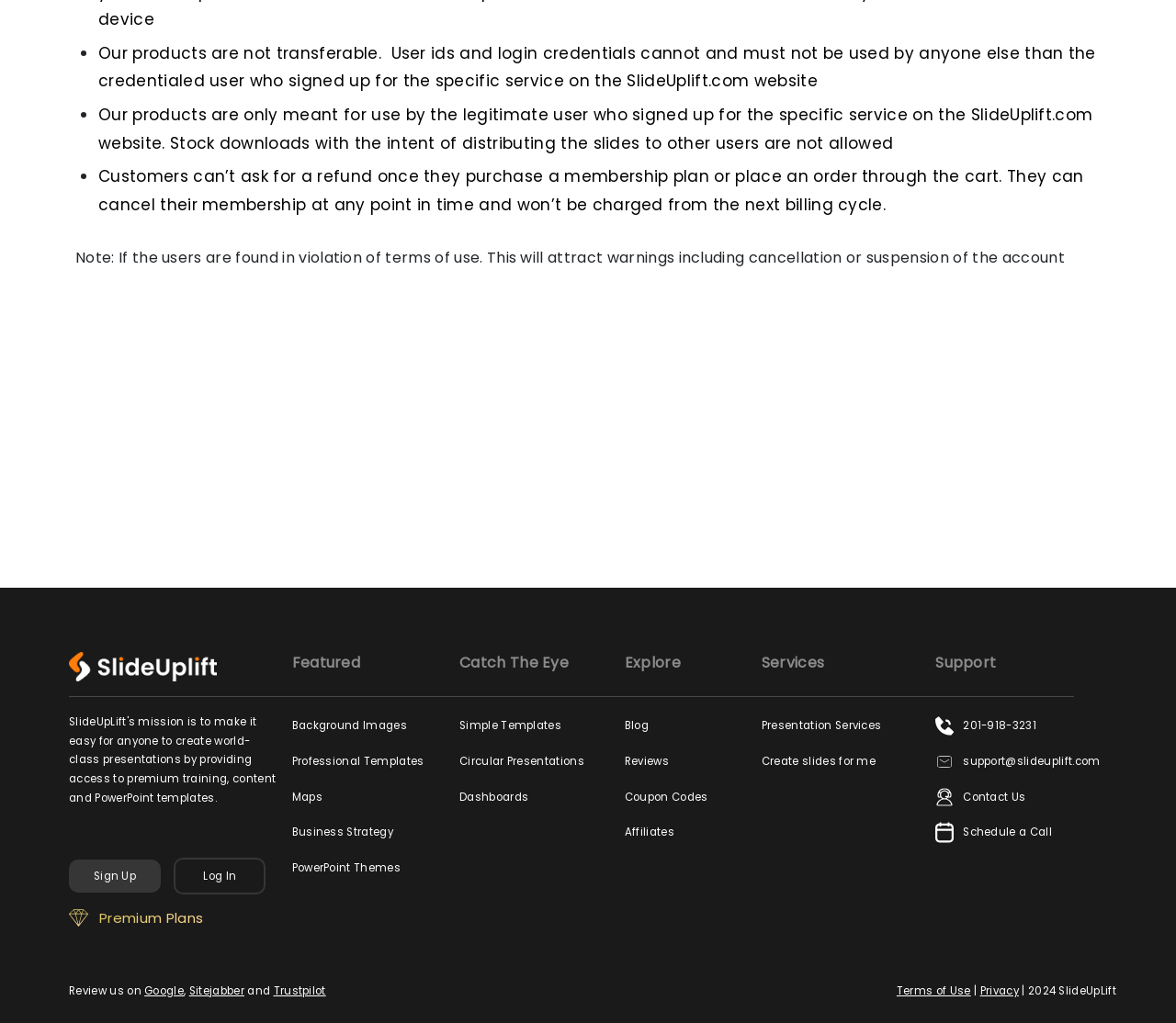Please determine the bounding box coordinates for the UI element described as: "Catch The Eye".

[0.379, 0.637, 0.522, 0.666]